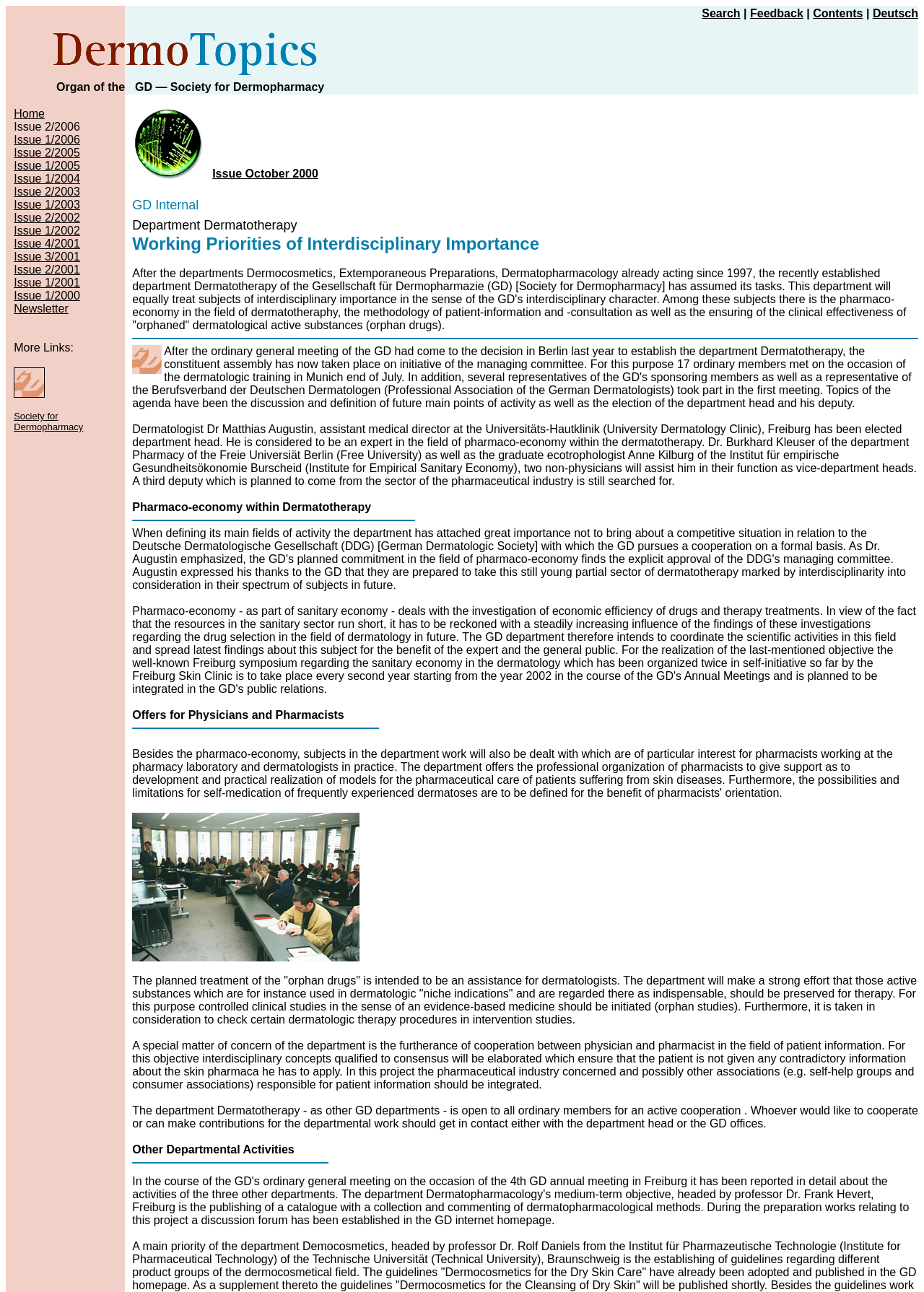What is the purpose of the search function? Please answer the question using a single word or phrase based on the image.

To search the website